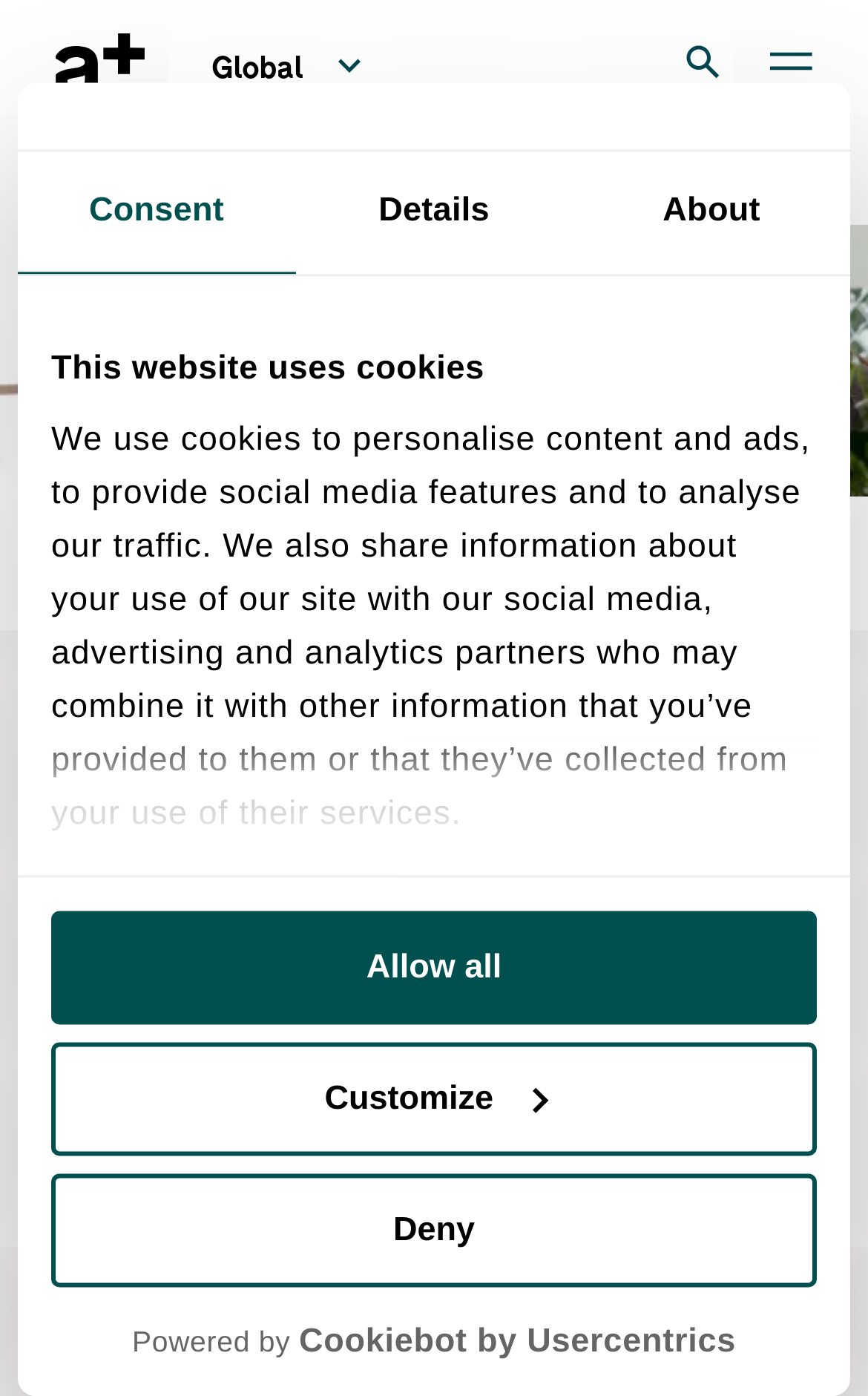What is the company acquiring Deloitte's services?
Based on the screenshot, provide a one-word or short-phrase response.

Accountor